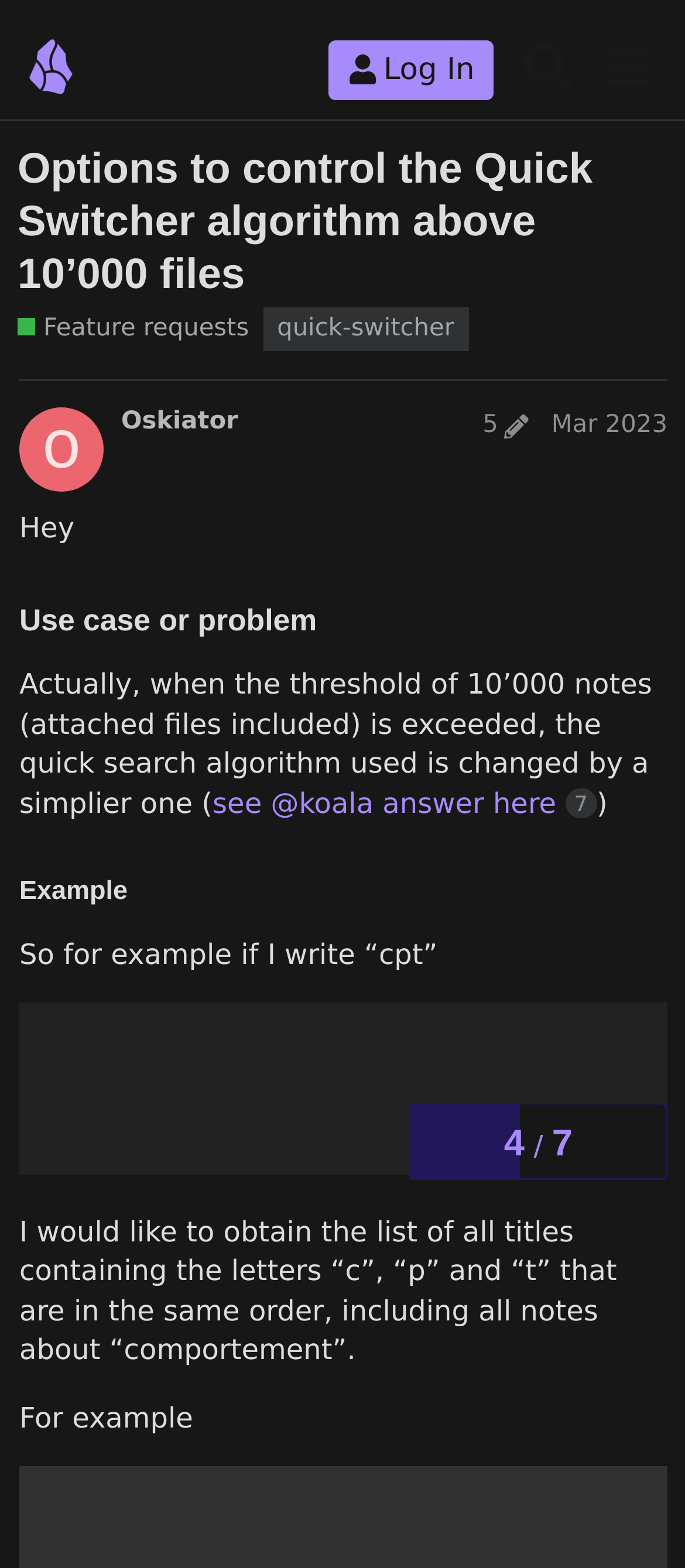Locate the bounding box of the UI element with the following description: "Oct 2023".

[0.811, 0.088, 0.974, 0.105]